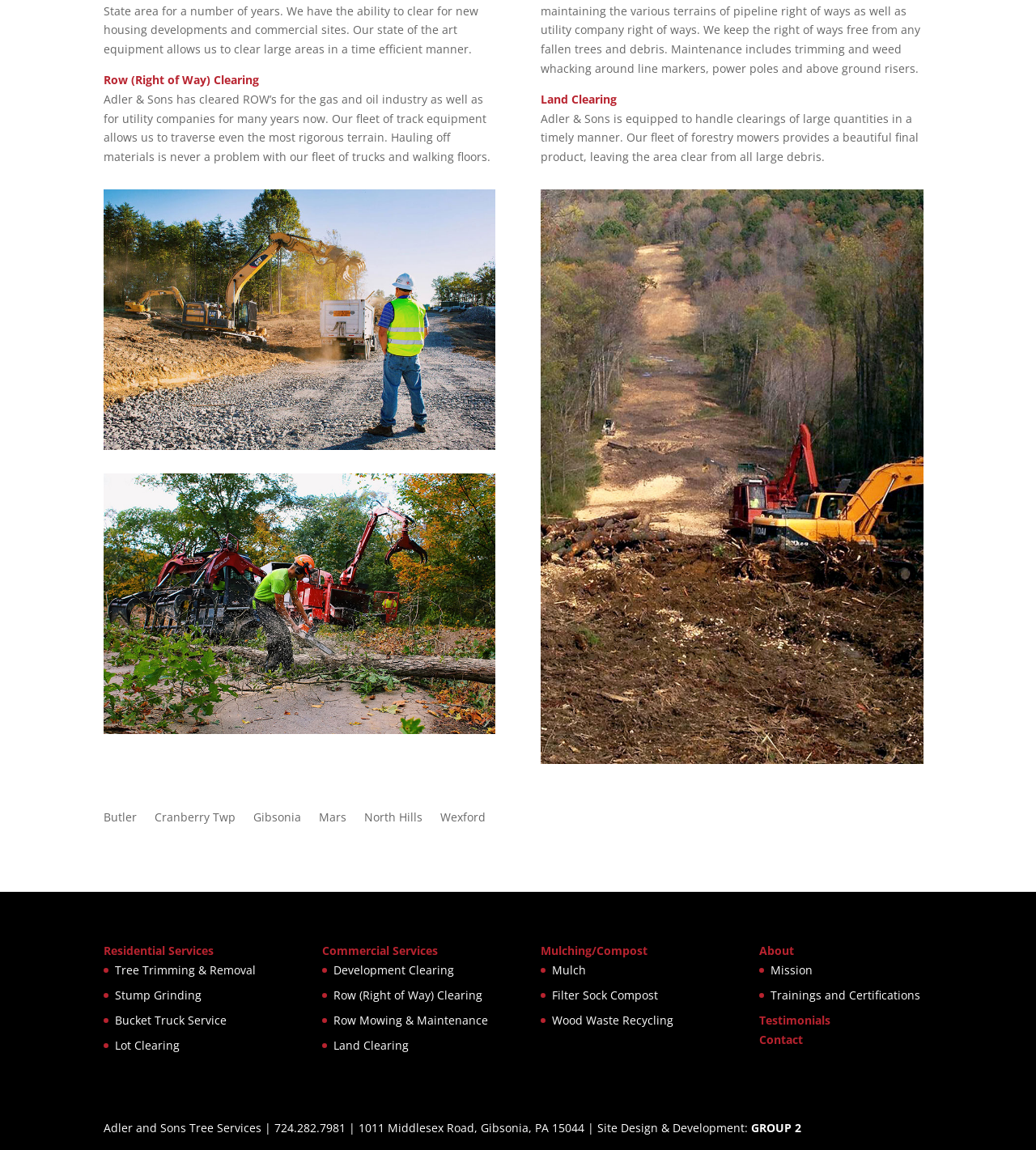Provide the bounding box coordinates of the HTML element this sentence describes: "North Hills". The bounding box coordinates consist of four float numbers between 0 and 1, i.e., [left, top, right, bottom].

[0.352, 0.706, 0.408, 0.721]